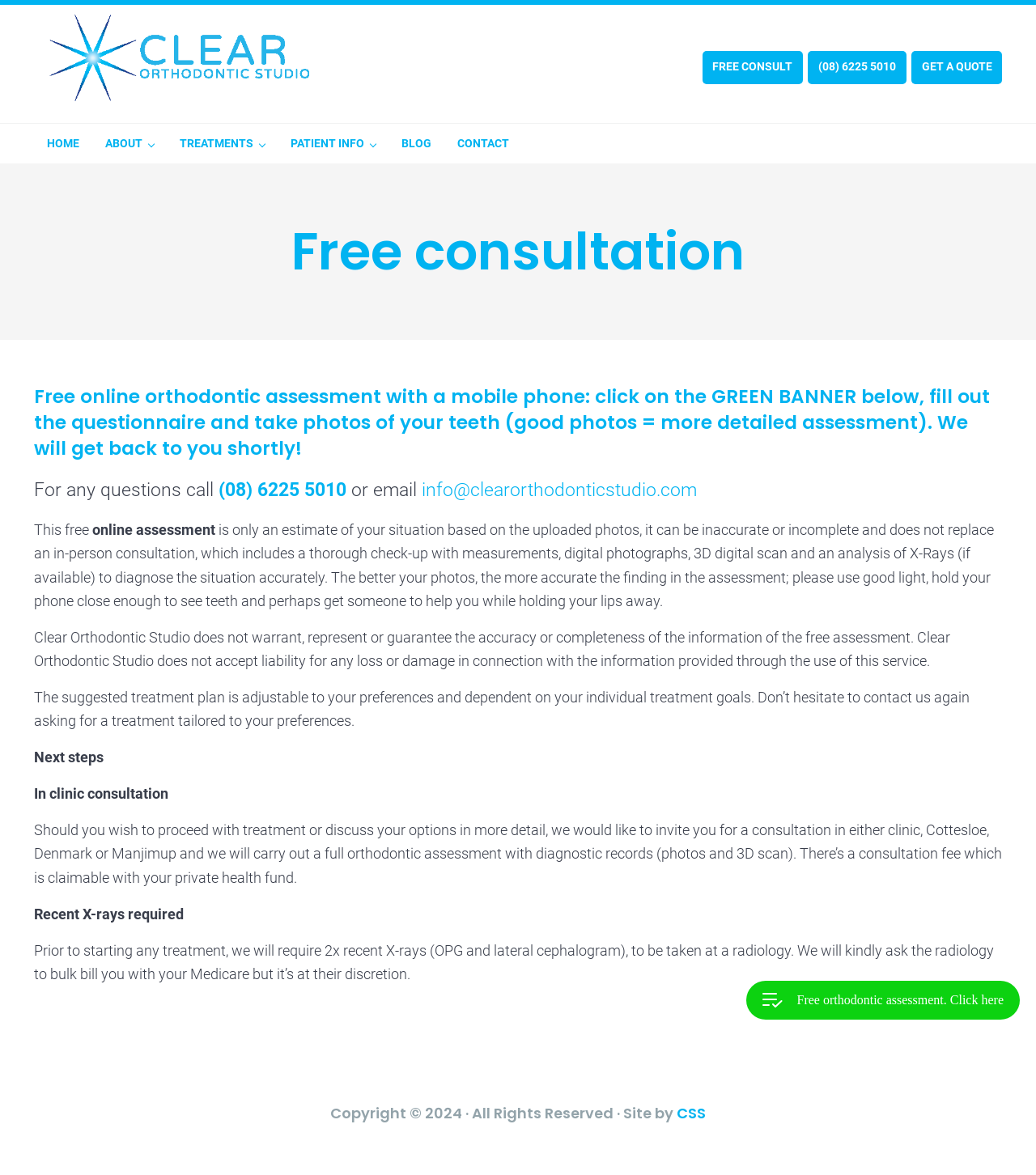Given the element description, predict the bounding box coordinates in the format (top-left x, top-left y, bottom-right x, bottom-right y), using floating point numbers between 0 and 1: Patient Info

[0.268, 0.105, 0.375, 0.139]